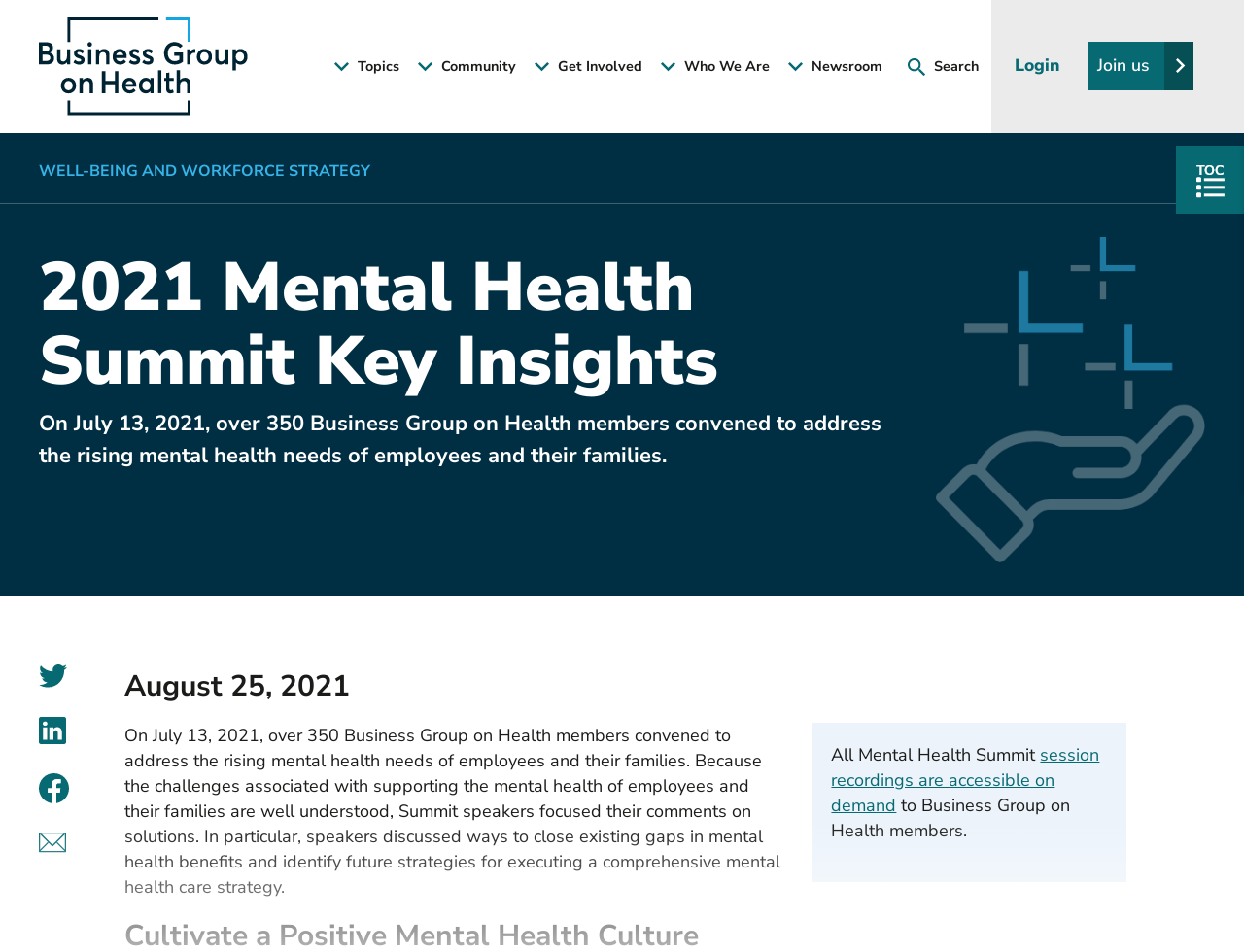Identify the coordinates of the bounding box for the element described below: "Who We Are". Return the coordinates as four float numbers between 0 and 1: [left, top, right, bottom].

[0.527, 0.0, 0.625, 0.14]